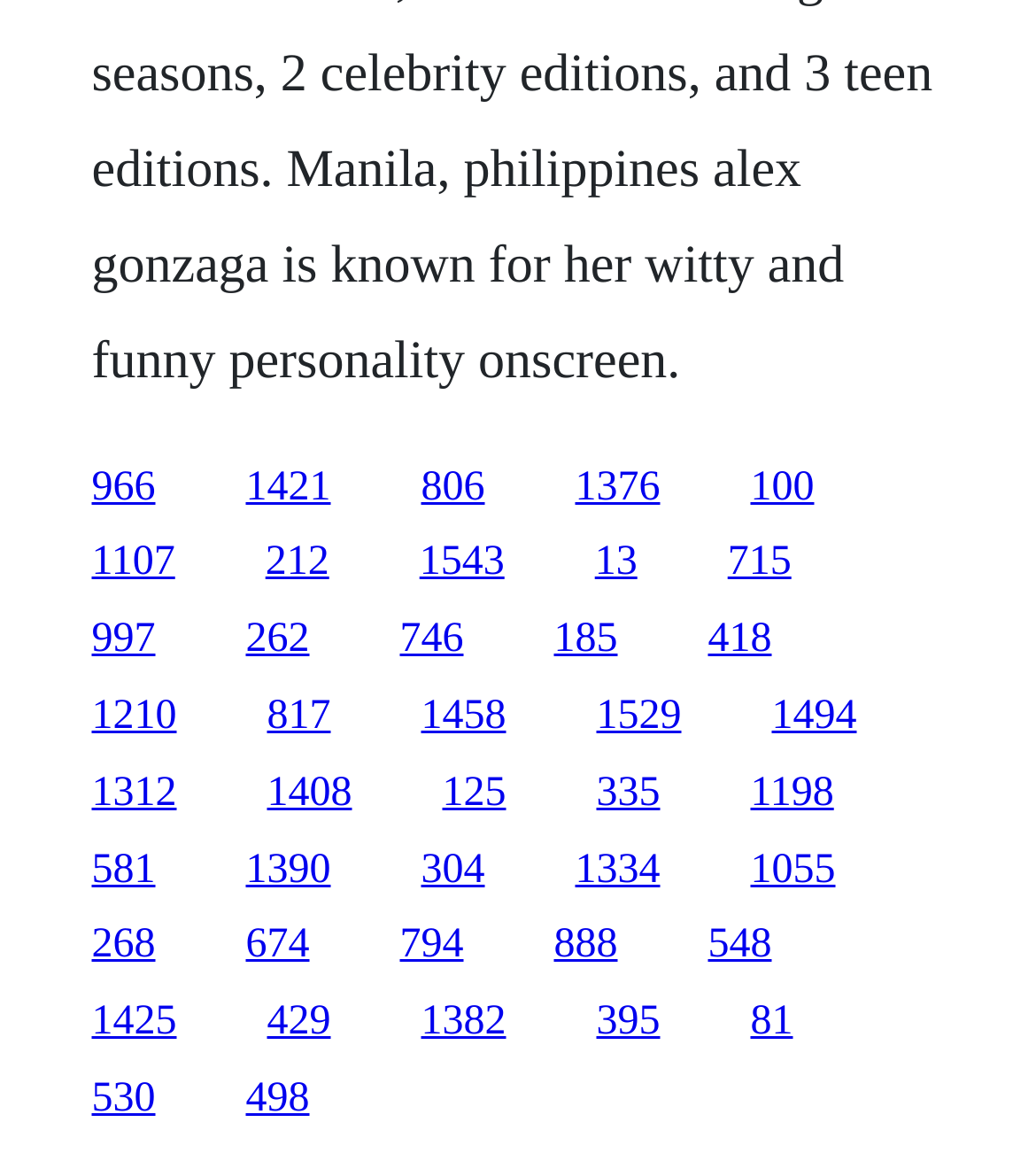Find the bounding box coordinates of the area that needs to be clicked in order to achieve the following instruction: "click the first link". The coordinates should be specified as four float numbers between 0 and 1, i.e., [left, top, right, bottom].

[0.088, 0.4, 0.15, 0.438]